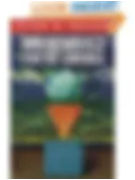Refer to the image and provide an in-depth answer to the question:
What interactive elements are used in the book?

According to the caption, the book involves interactive elements, such as puzzles, to further stimulate interest and comprehension in readers, which implies that puzzles are used as a tool to engage readers and help them understand mathematical concepts.